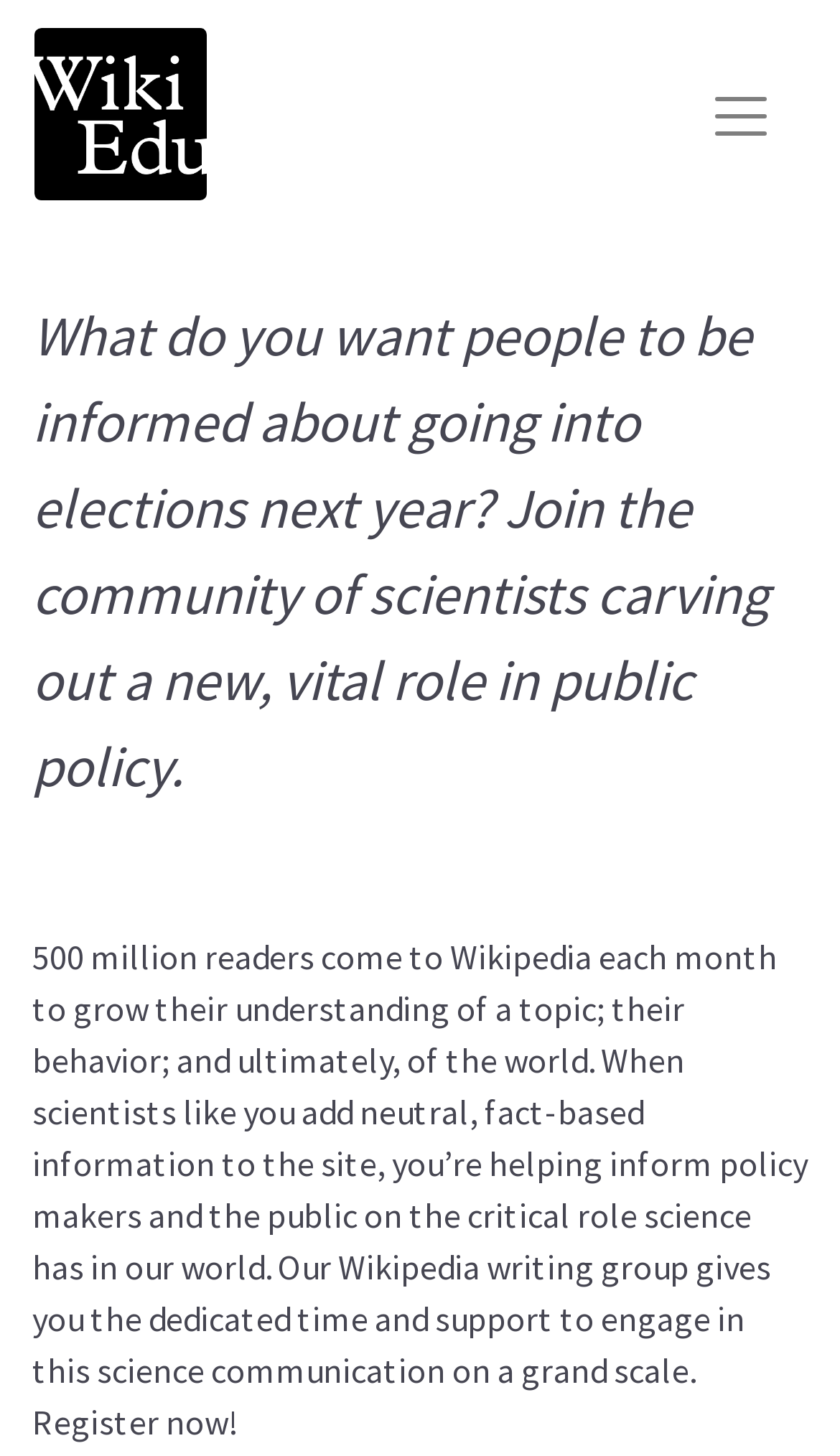Give a detailed overview of the webpage's appearance and contents.

The webpage is about Wiki Education, a community of scientists involved in public policy. At the top, there is a main navigation section that spans the entire width of the page. Within this section, there is a logo image of Wiki Education on the left, accompanied by a search bar and a search button. To the right of the logo, there are several links, including "Teach", "Learn", "Connect", "News", "Impact", and "About us".

The "Connect" link has a dropdown menu that contains several options, including "Build your Wikipedia Initiative", "Speaker Series", "Consult our expertise", and "The Dashboard". Similarly, the "About us" link has a dropdown menu with options like "Mission and Vision", "Strategy", "Annual Plan", "Financials", and "Board".

Below the navigation section, there is a prominent blockquote that takes up most of the page's width. It contains two paragraphs of text. The first paragraph asks what people want to be informed about going into elections next year and invites readers to join a community of scientists carving out a new role in public policy. The second paragraph explains the importance of scientists contributing to Wikipedia, stating that 500 million readers come to the site each month to grow their understanding of various topics. It also promotes a Wikipedia writing group that provides dedicated time and support for scientists to engage in science communication on a grand scale.